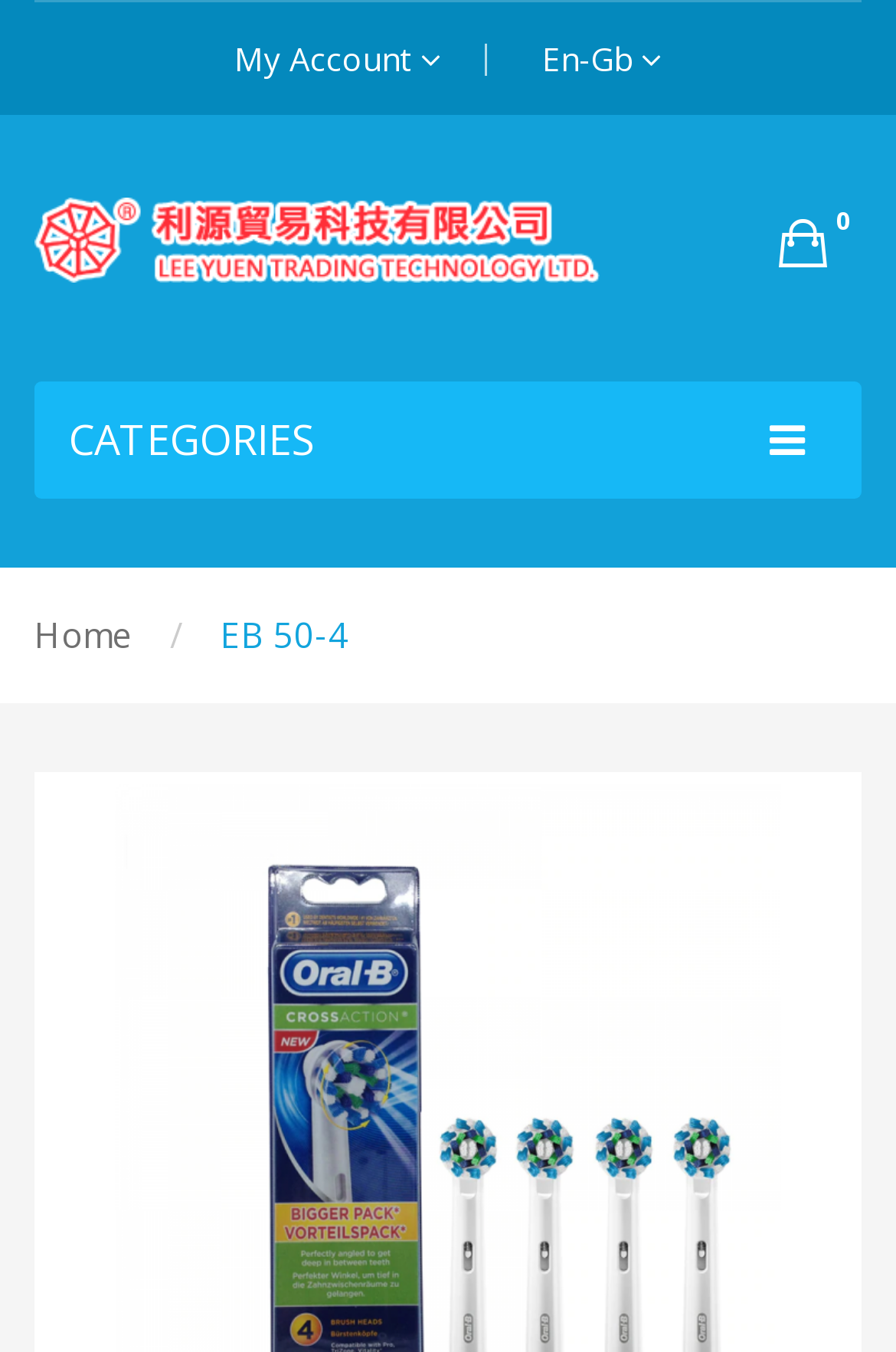How many buttons are on the top navigation bar?
Please provide a comprehensive answer based on the contents of the image.

I counted the number of button elements at the top of the webpage, and I found two buttons: 'My Account' and 'En-Gb'. They are located at the top of the webpage, and their bounding box coordinates indicate that they are positioned horizontally next to each other.